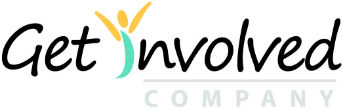Generate a detailed caption that encompasses all aspects of the image.

The image prominently displays the logo of "Get Involved Company," which features a dynamic and uplifting design. The name "Get Involved" is depicted in a playful, multi-colored font, with a vibrant figure raising their arms in the center, symbolizing enthusiasm and engagement. Below the main title, the word "COMPANY" is styled in a simpler, more subdued typeface, establishing a professional yet approachable identity. This logo represents an organization dedicated to empowering nonprofits and social good organizations through innovative software solutions for crowdfunding campaigns.